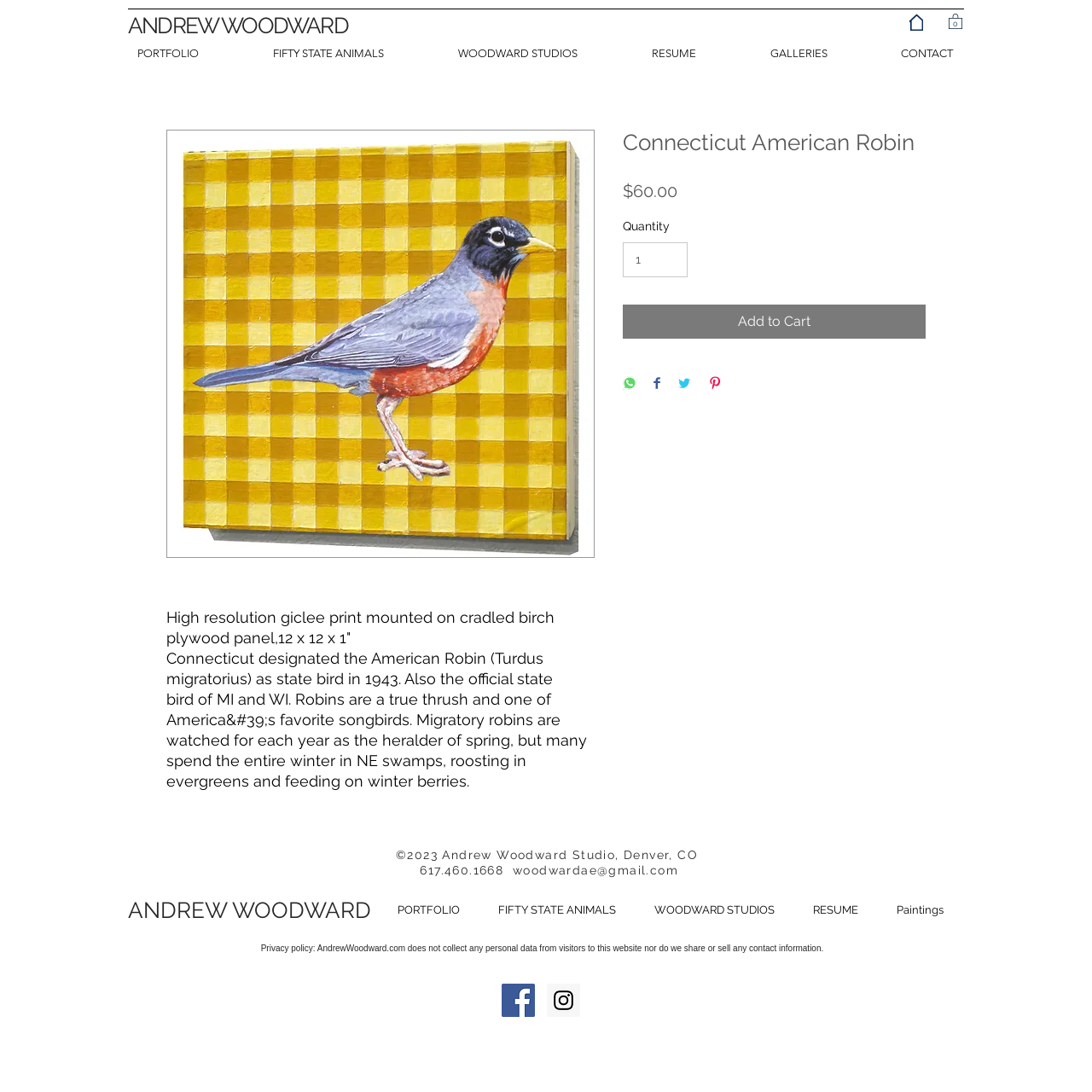Locate the bounding box coordinates of the clickable area needed to fulfill the instruction: "Click on the 'PORTFOLIO' link".

[0.091, 0.041, 0.216, 0.057]